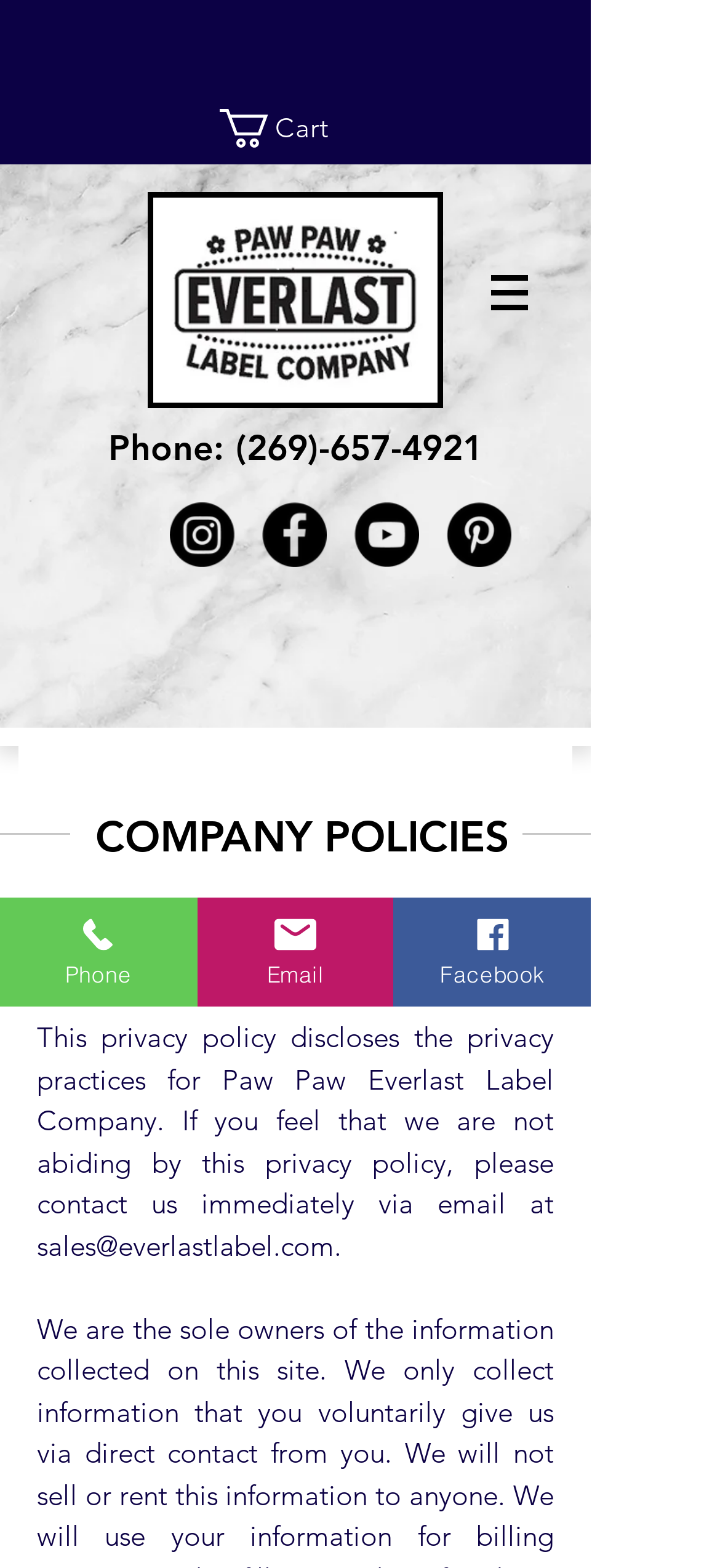Please locate the bounding box coordinates of the element that should be clicked to complete the given instruction: "contact us via email".

None